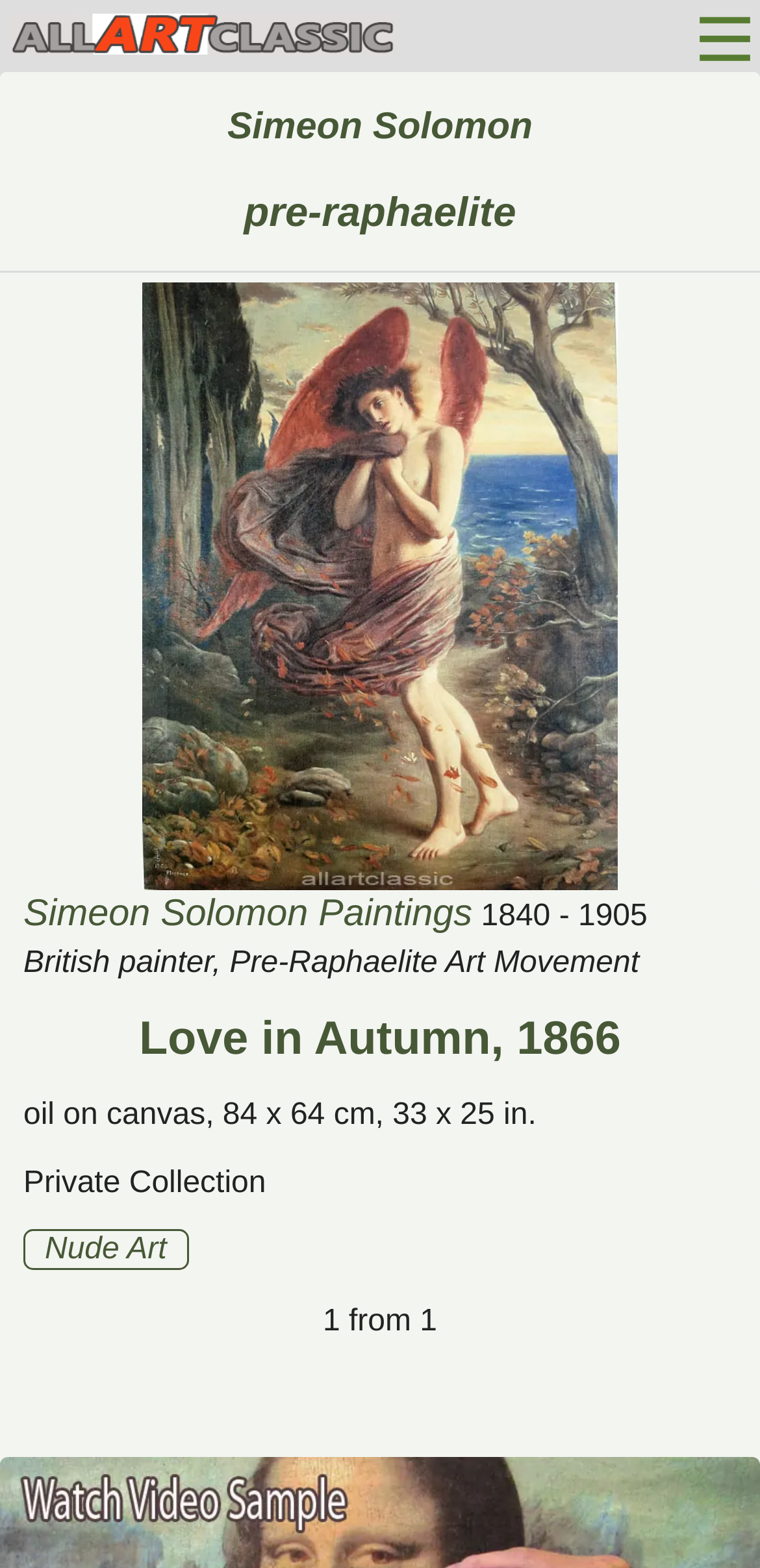Please provide the bounding box coordinates for the element that needs to be clicked to perform the following instruction: "View Simeon Solomon Paintings". The coordinates should be given as four float numbers between 0 and 1, i.e., [left, top, right, bottom].

[0.031, 0.571, 0.622, 0.597]